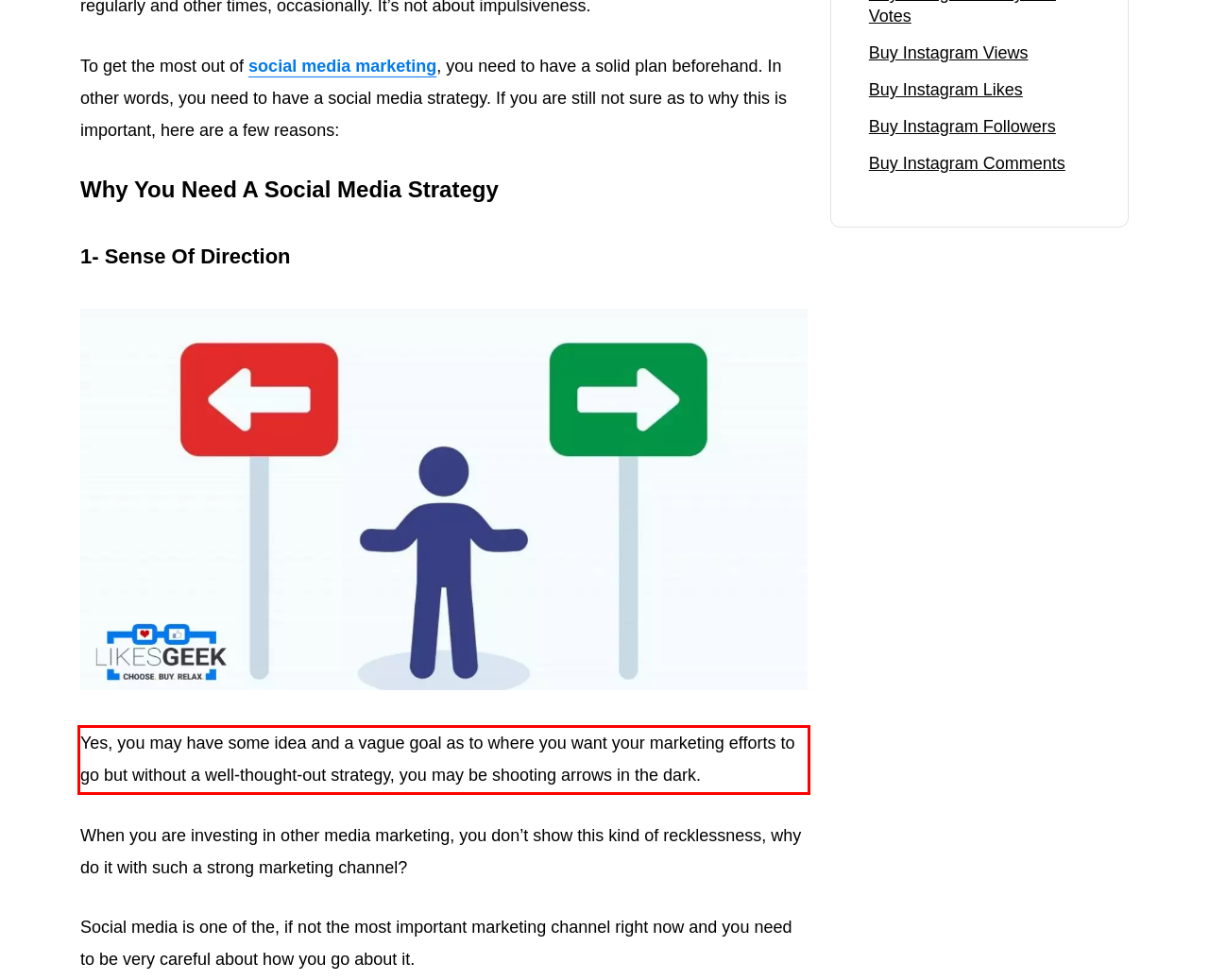Look at the webpage screenshot and recognize the text inside the red bounding box.

Yes, you may have some idea and a vague goal as to where you want your marketing efforts to go but without a well-thought-out strategy, you may be shooting arrows in the dark.